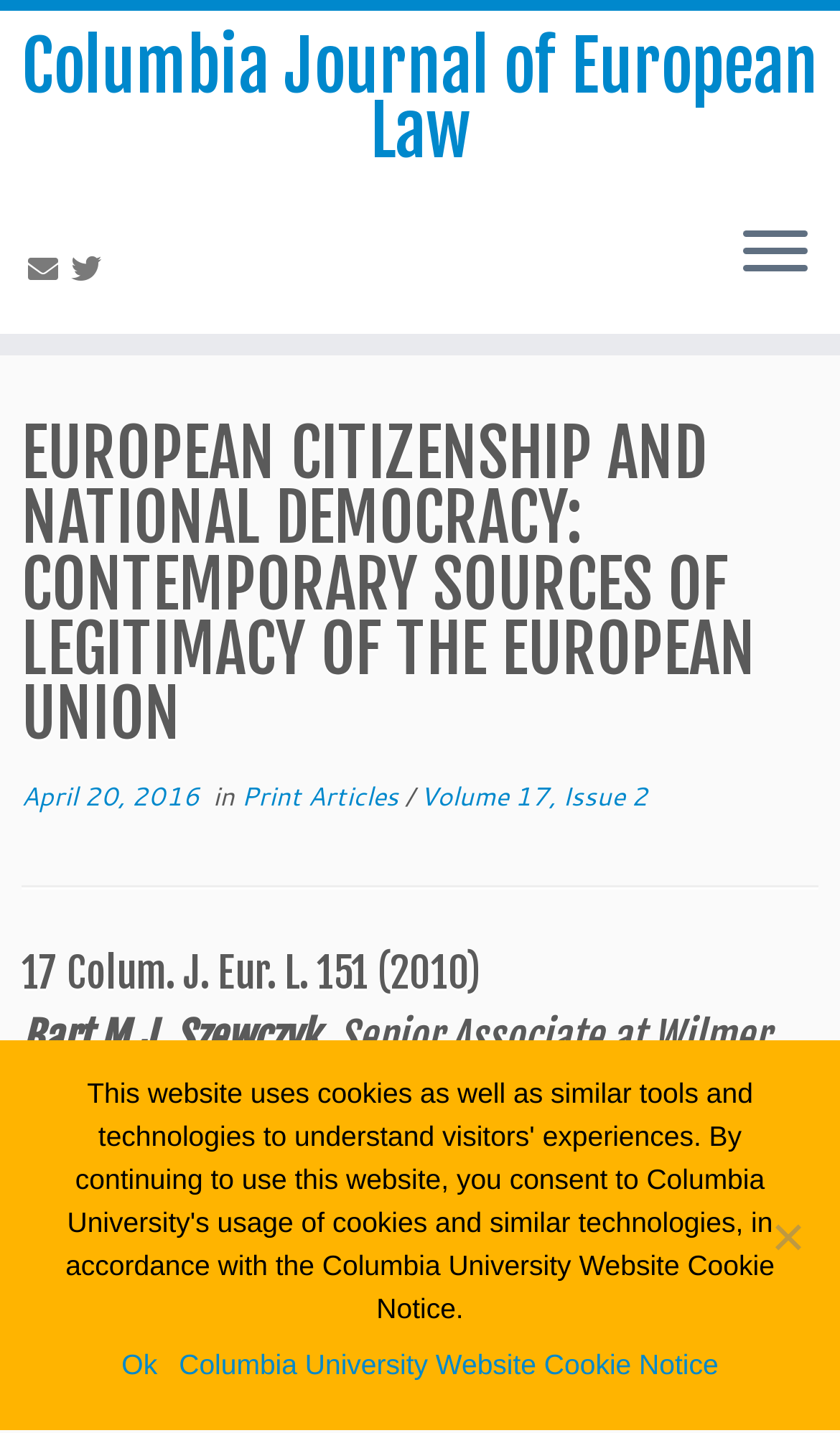Describe all the significant parts and information present on the webpage.

The webpage is an article page from the Columbia Journal of European Law. At the top, there is a heading with the journal's name, which is also a link. Below it, there are three links: "E-mail", "Follow me on Twitter", and a button to open a menu. 

The main content of the page is an article titled "EUROPEAN CITIZENSHIP AND NATIONAL DEMOCRACY: CONTEMPORARY SOURCES OF LEGITIMACY OF THE EUROPEAN UNION". The article title is a heading, and below it, there is a link to the publication date "April 20, 2016", followed by a static text "in" and a link to "Print Articles". There is also a link to "Volume 17, Issue 2" on the same line.

Below the article title, there is a horizontal separator, followed by a heading with the article's citation "17 Colum. J. Eur. L. 151 (2010)". Another heading below it provides information about the author, Bart M.J. Szewczyk, including his affiliations and roles.

At the bottom of the page, there is a dialog box with a "Cookie Notice" that is not currently in focus. The dialog box contains a link to "Ok", a link to the "Columbia University Website Cookie Notice", and a generic element labeled "No".